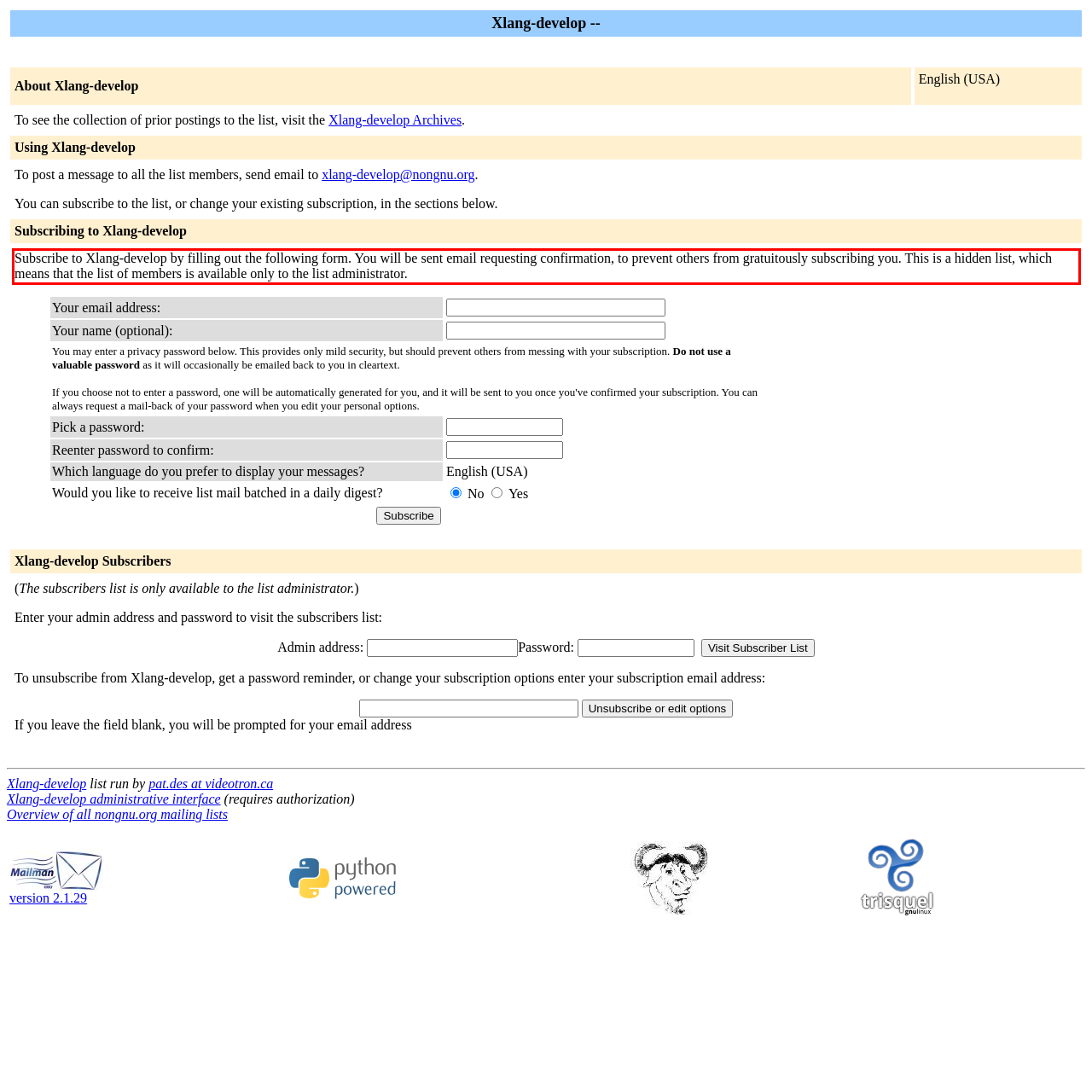Given a webpage screenshot, identify the text inside the red bounding box using OCR and extract it.

Subscribe to Xlang-develop by filling out the following form. You will be sent email requesting confirmation, to prevent others from gratuitously subscribing you. This is a hidden list, which means that the list of members is available only to the list administrator.